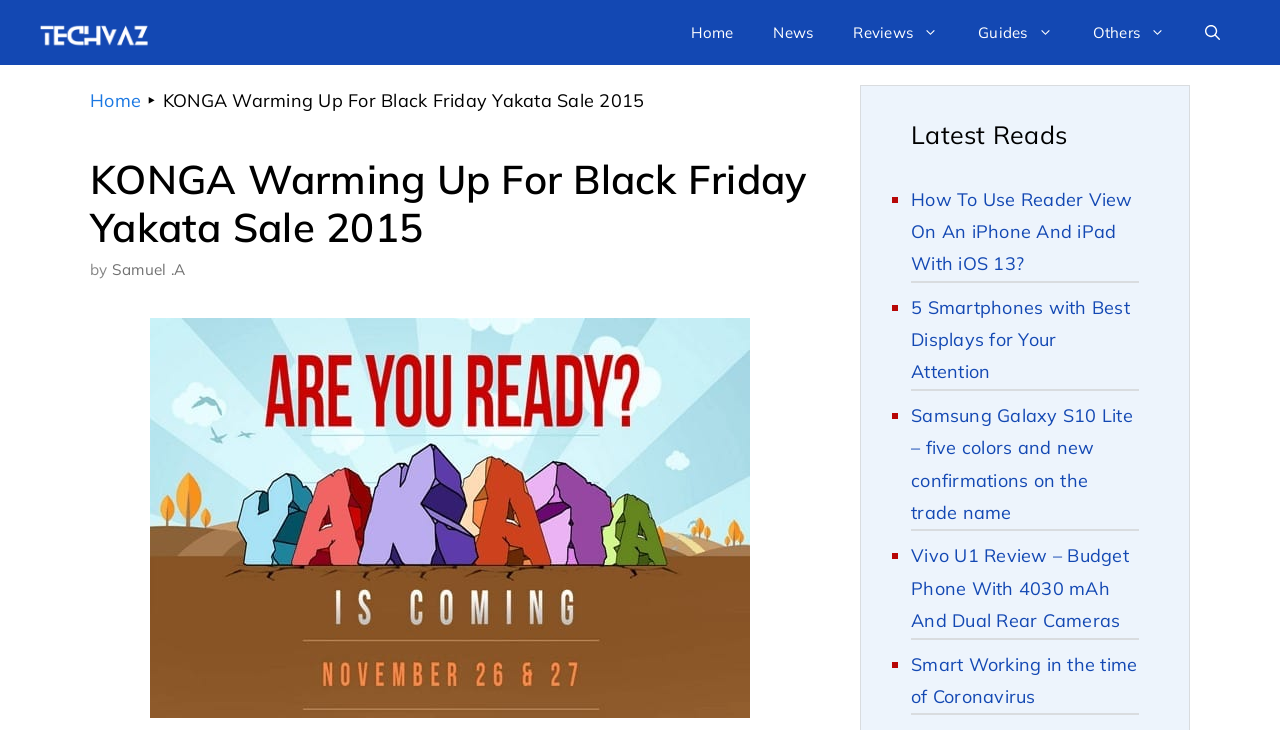Locate the bounding box coordinates of the clickable area needed to fulfill the instruction: "go to Home".

[0.524, 0.0, 0.588, 0.089]